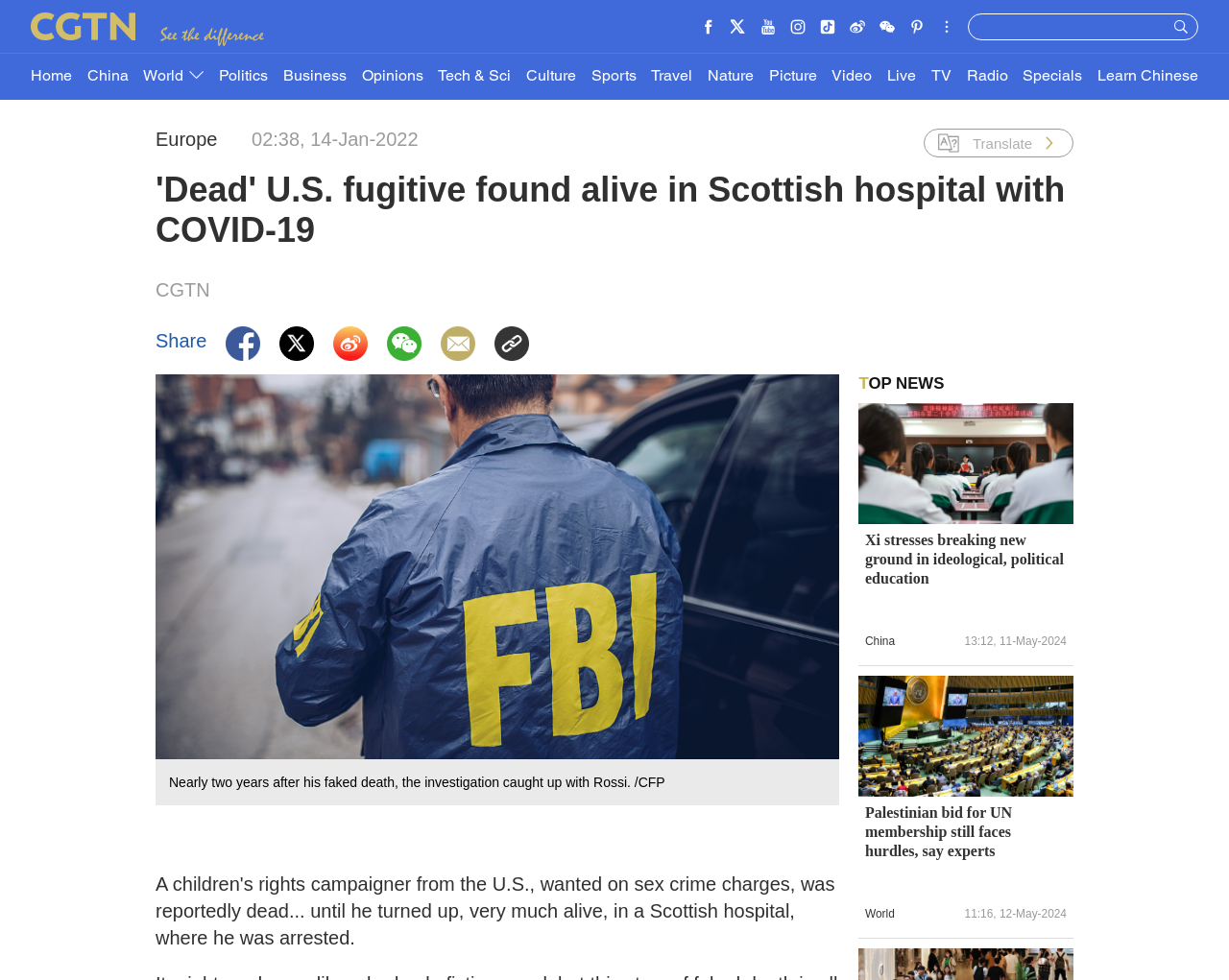Respond with a single word or phrase to the following question: How many social media sharing options are available?

6